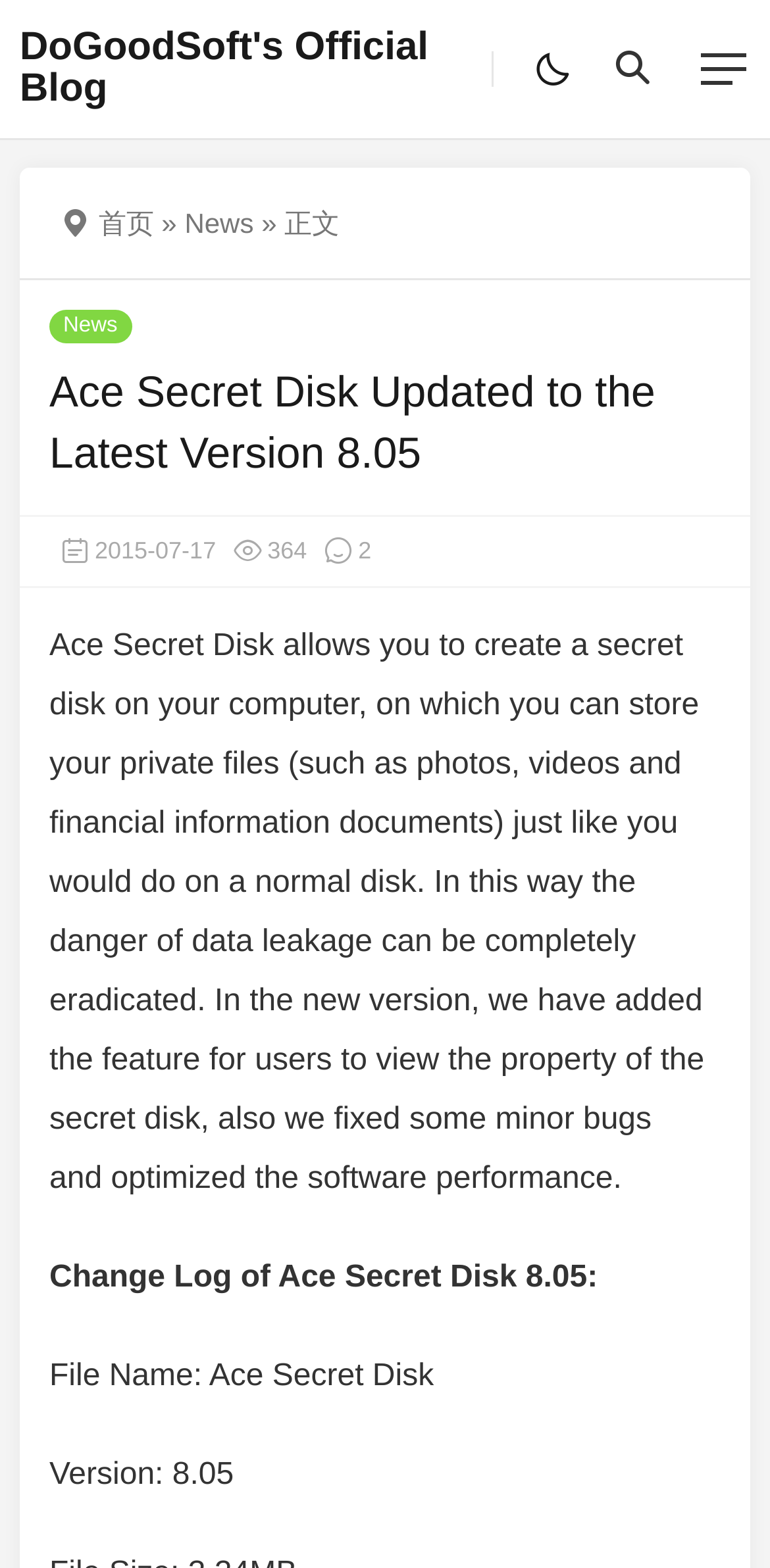Please specify the bounding box coordinates of the clickable region necessary for completing the following instruction: "view 首页". The coordinates must consist of four float numbers between 0 and 1, i.e., [left, top, right, bottom].

[0.128, 0.132, 0.2, 0.152]